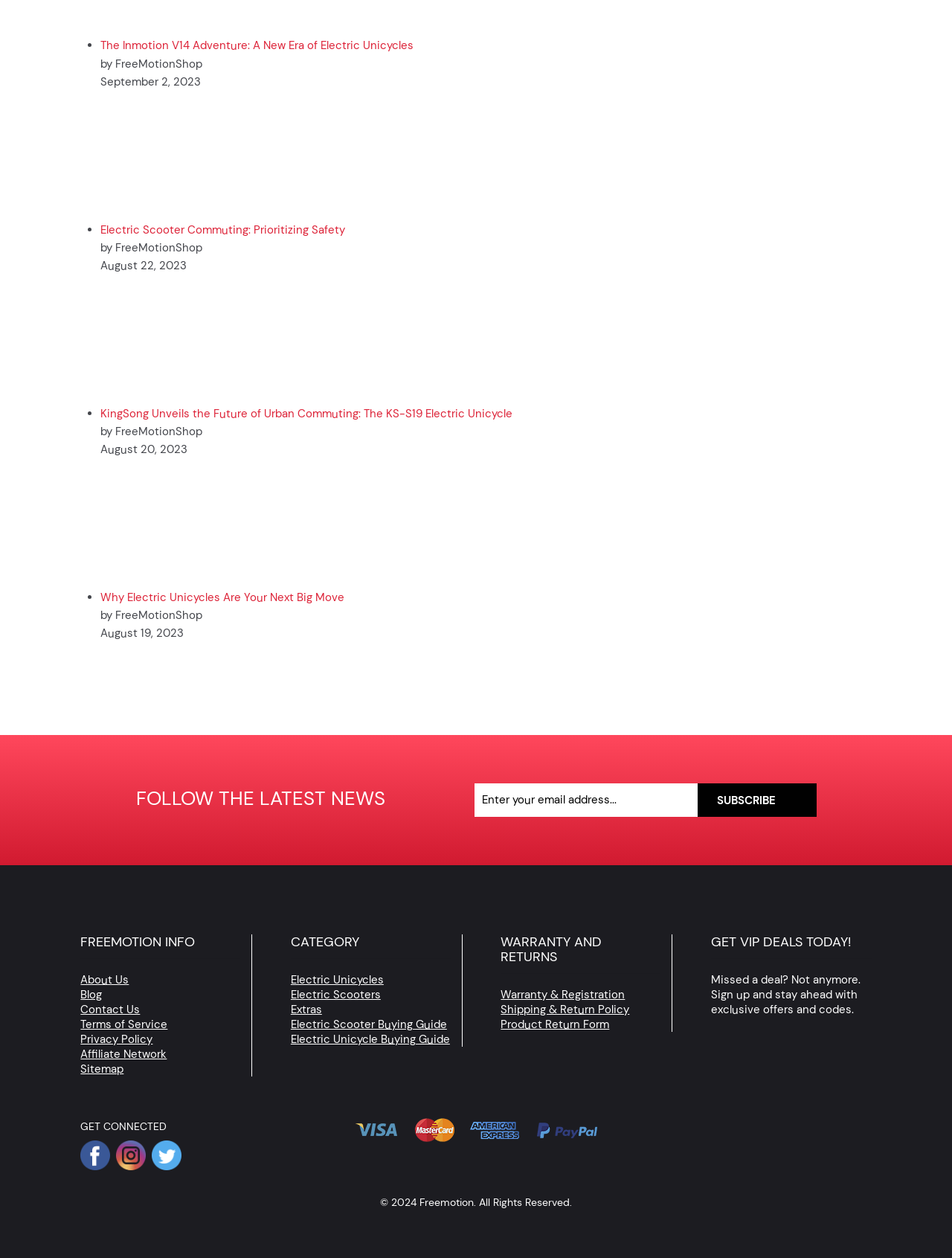How can I contact the website owners?
Please answer the question with as much detail and depth as you can.

In the footer section of the webpage, there is a 'Contact Us' link, which implies that users can contact the website owners through this link.